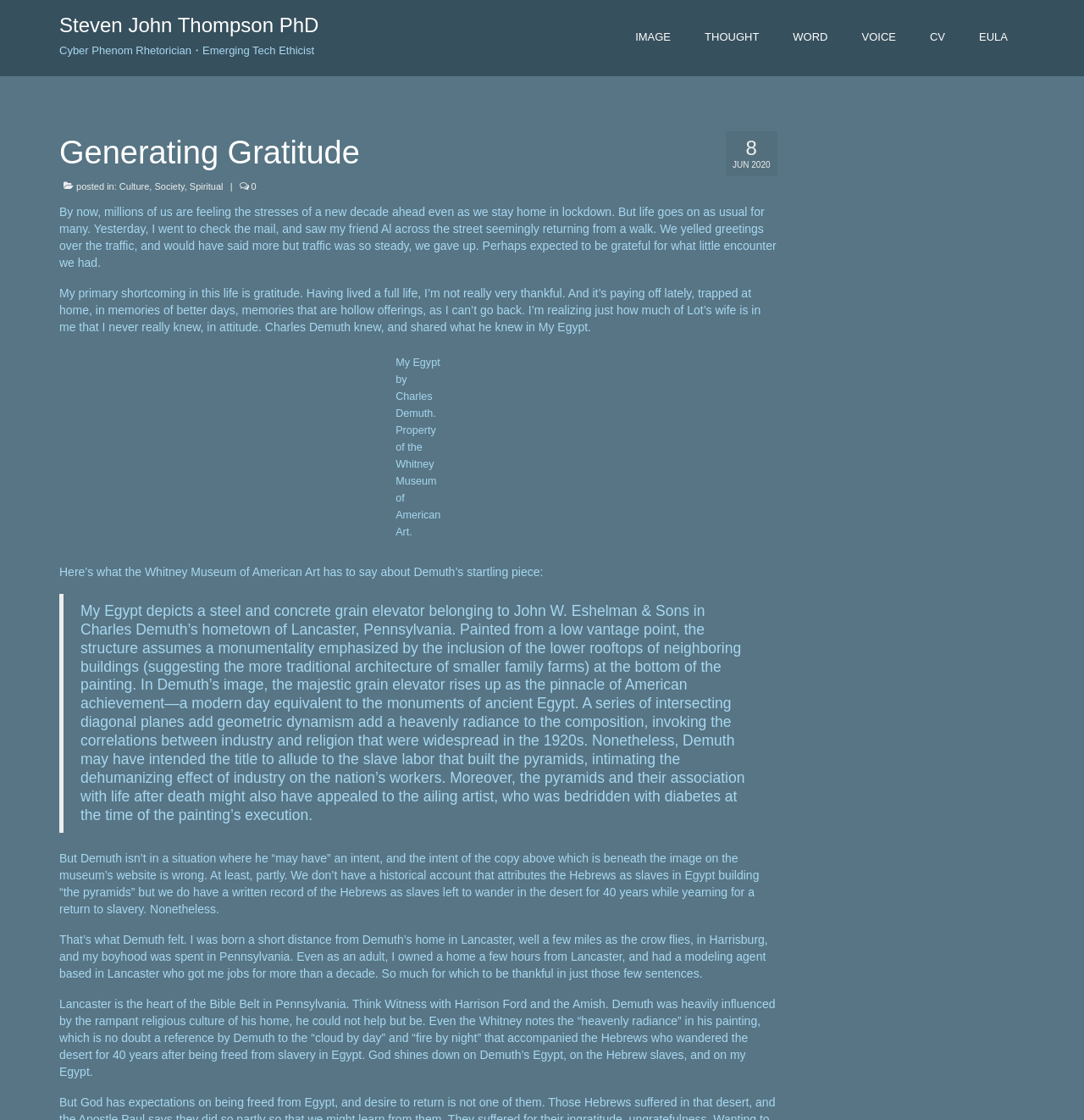What is the name of the painting mentioned in the article?
Can you give a detailed and elaborate answer to the question?

The article mentions a painting by Charles Demuth, which is titled 'My Egypt'. This painting is described as depicting a steel and concrete grain elevator in Lancaster, Pennsylvania.